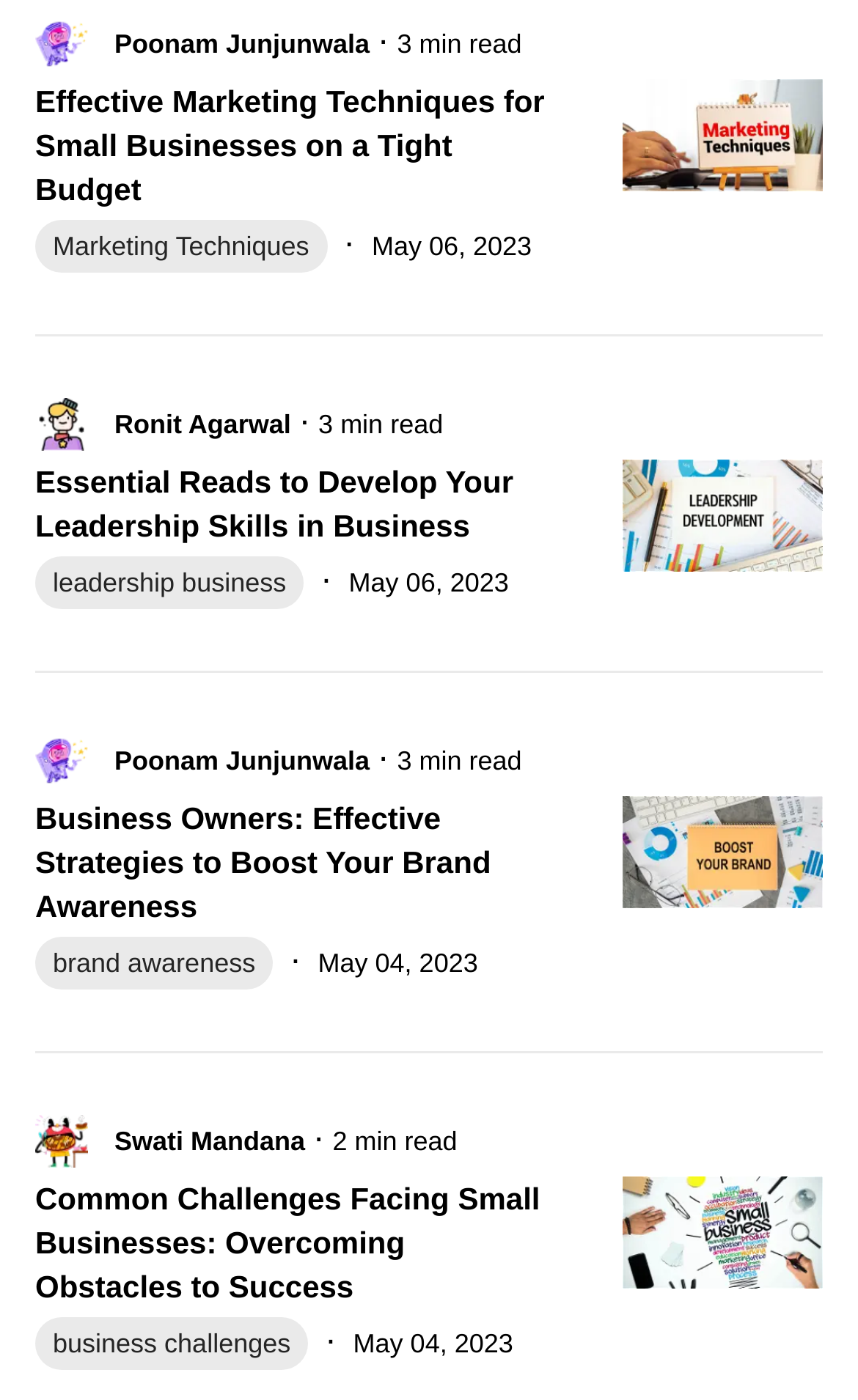Refer to the element description parent_node: Poonam Junjunwala and identify the corresponding bounding box in the screenshot. Format the coordinates as (top-left x, top-left y, bottom-right x, bottom-right y) with values in the range of 0 to 1.

[0.041, 0.013, 0.103, 0.05]